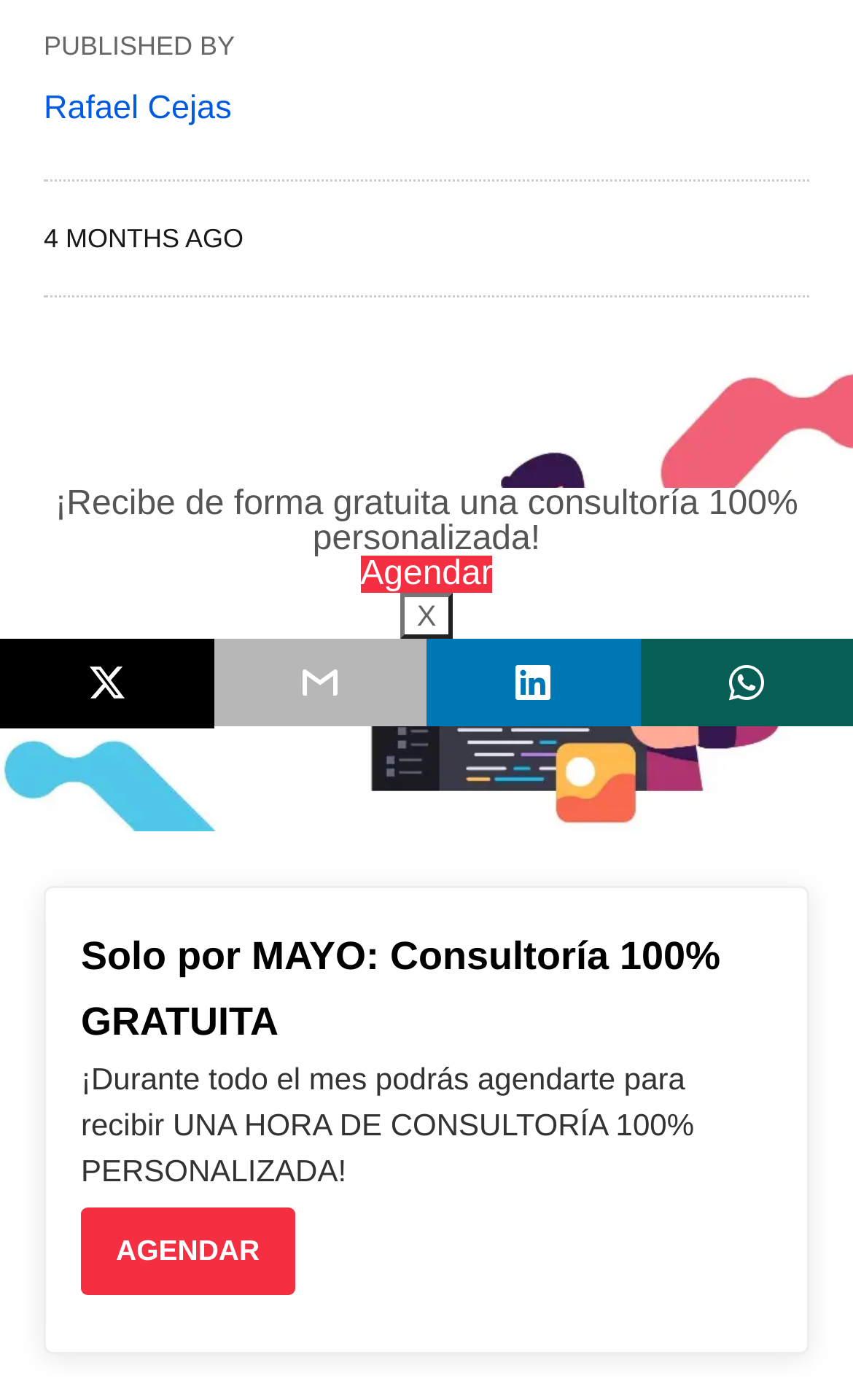Mark the bounding box of the element that matches the following description: "title="twitter share"".

[0.0, 0.456, 0.25, 0.52]